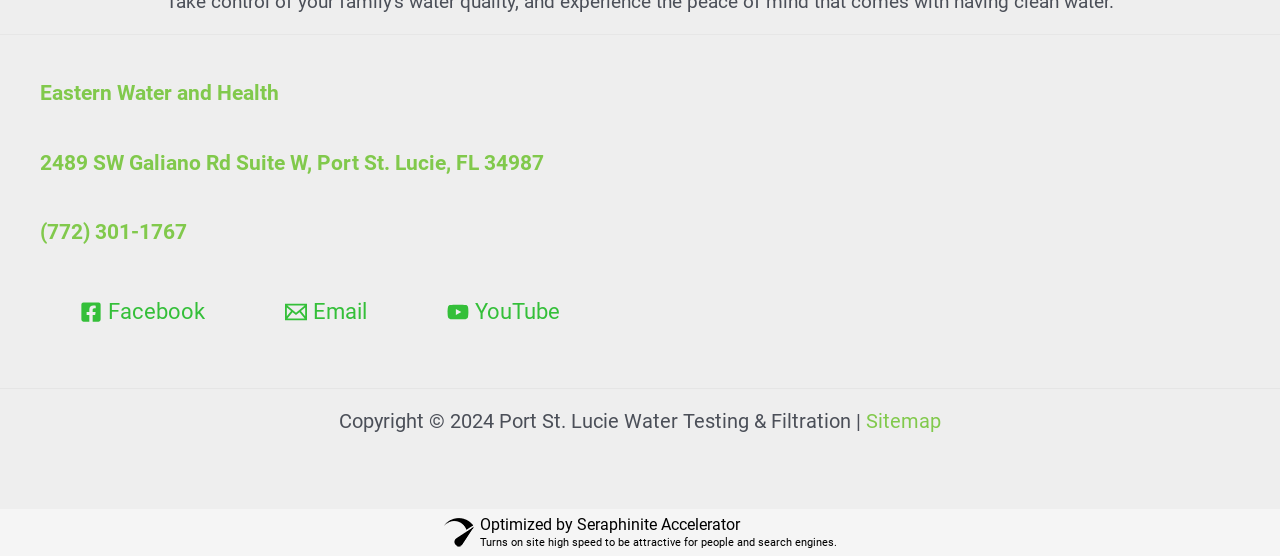How many social media links are present in the footer?
Using the information from the image, answer the question thoroughly.

The footer section of the webpage contains three social media links, namely Facebook, Email, and YouTube, each with an accompanying image.